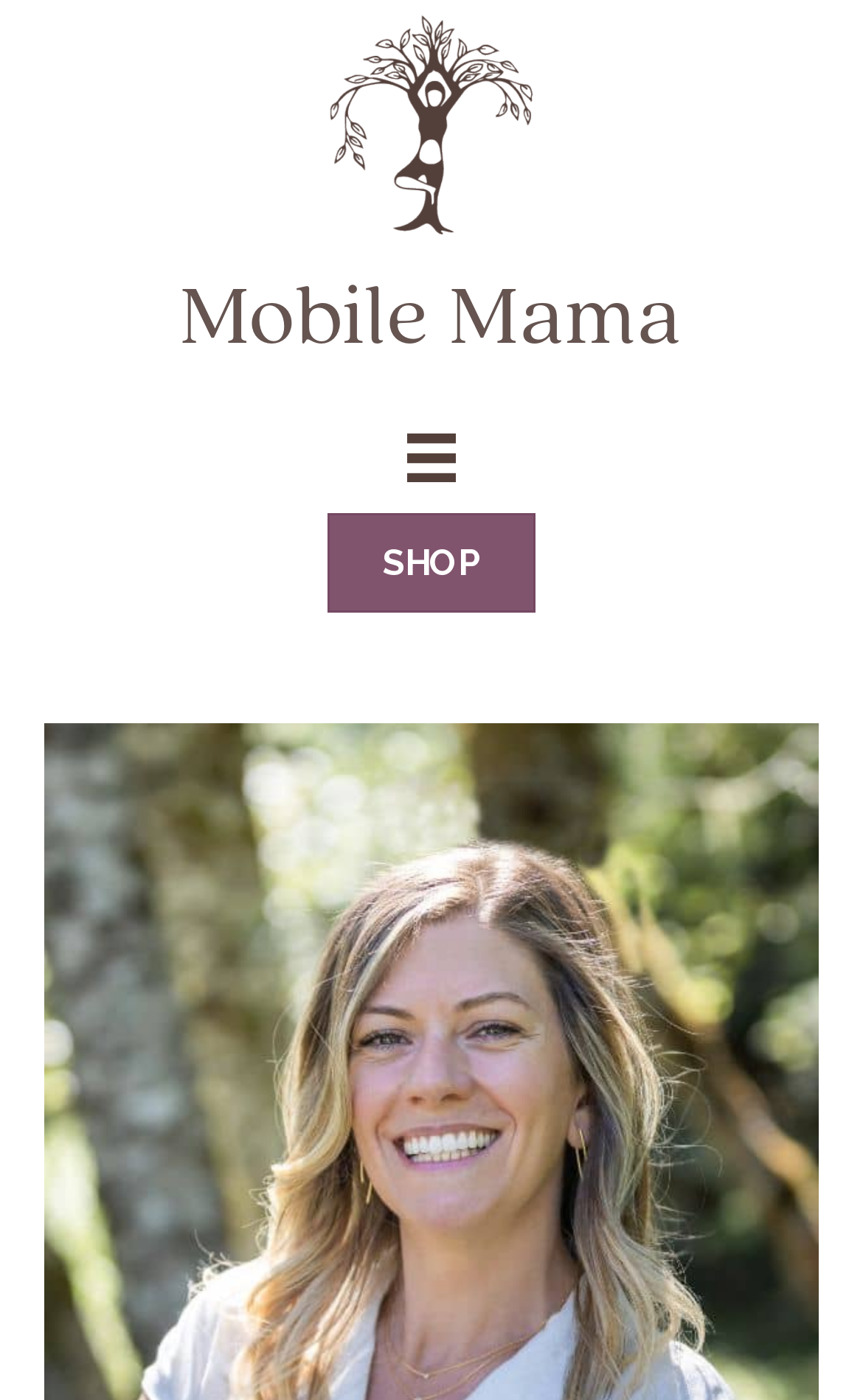What is the purpose of the button with an image?
We need a detailed and exhaustive answer to the question. Please elaborate.

The purpose of the button with an image can be determined by its text content, which is 'Menu', indicating that it is used to open a menu.